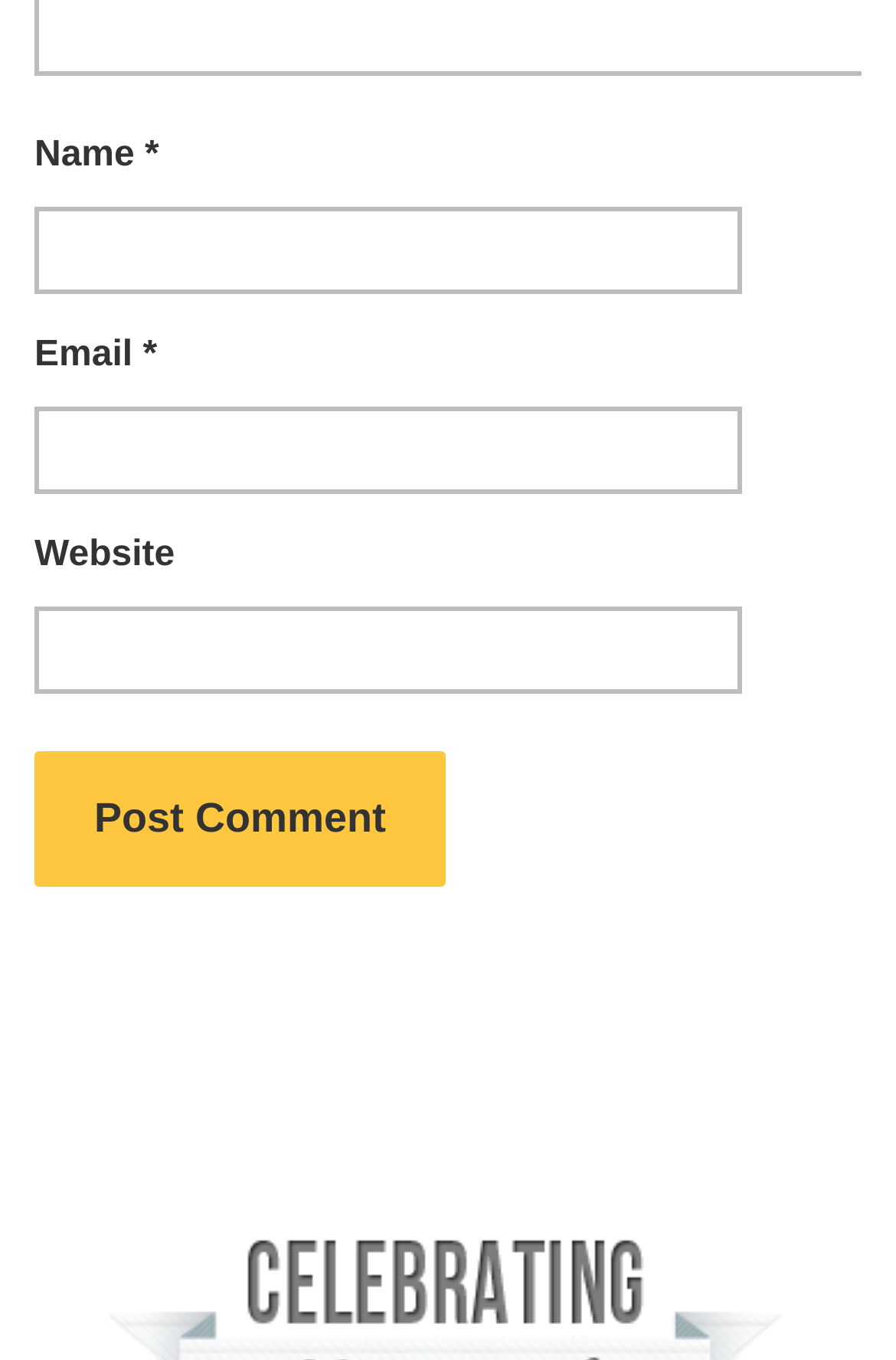Based on the image, provide a detailed and complete answer to the question: 
How many input fields are required in the form?

There are two required input fields in the form, which are 'Name' and 'Email', indicated by the '*' symbol next to their labels.